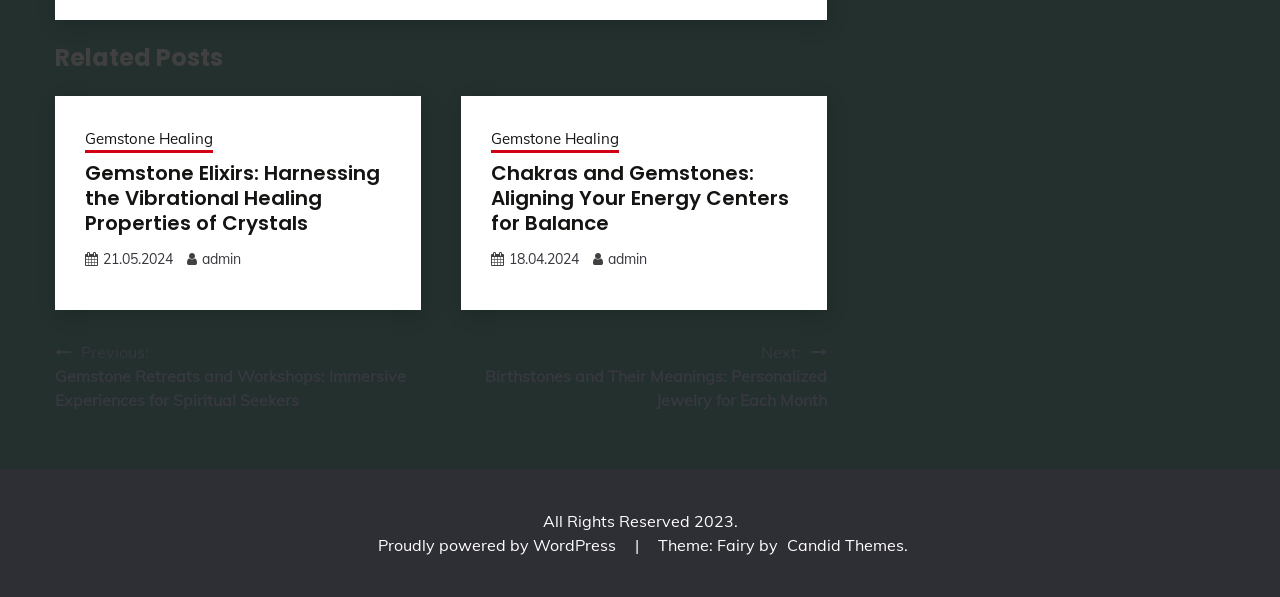Find the bounding box coordinates of the element's region that should be clicked in order to follow the given instruction: "Read about Gemstone Healing". The coordinates should consist of four float numbers between 0 and 1, i.e., [left, top, right, bottom].

[0.066, 0.214, 0.166, 0.257]